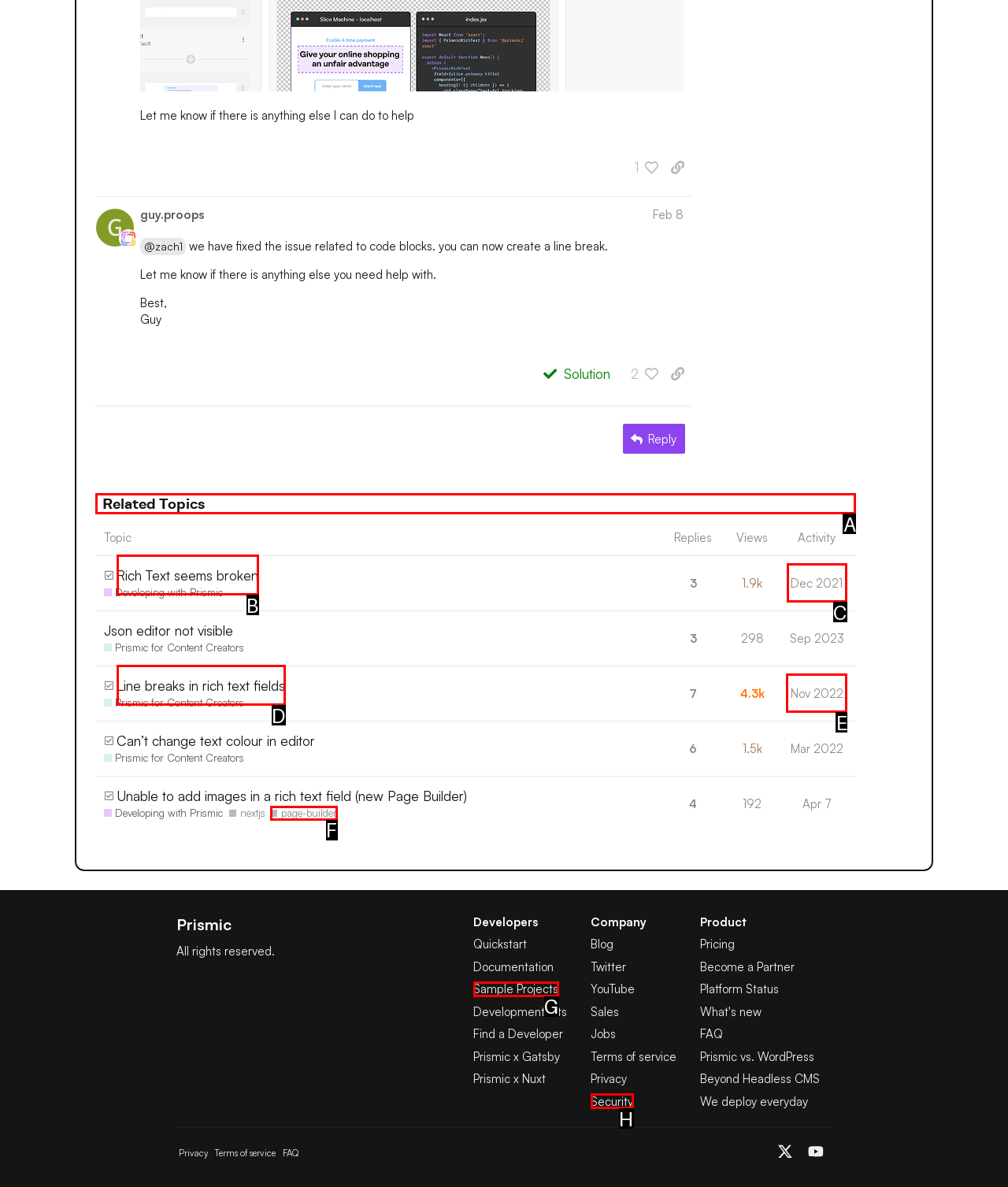Based on the choices marked in the screenshot, which letter represents the correct UI element to perform the task: View related topics?

A